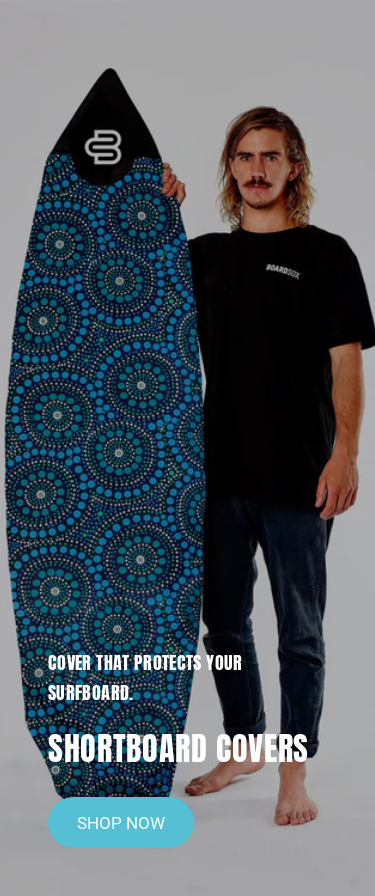What is the logo on the model's t-shirt?
Respond with a short answer, either a single word or a phrase, based on the image.

BOARDSOX